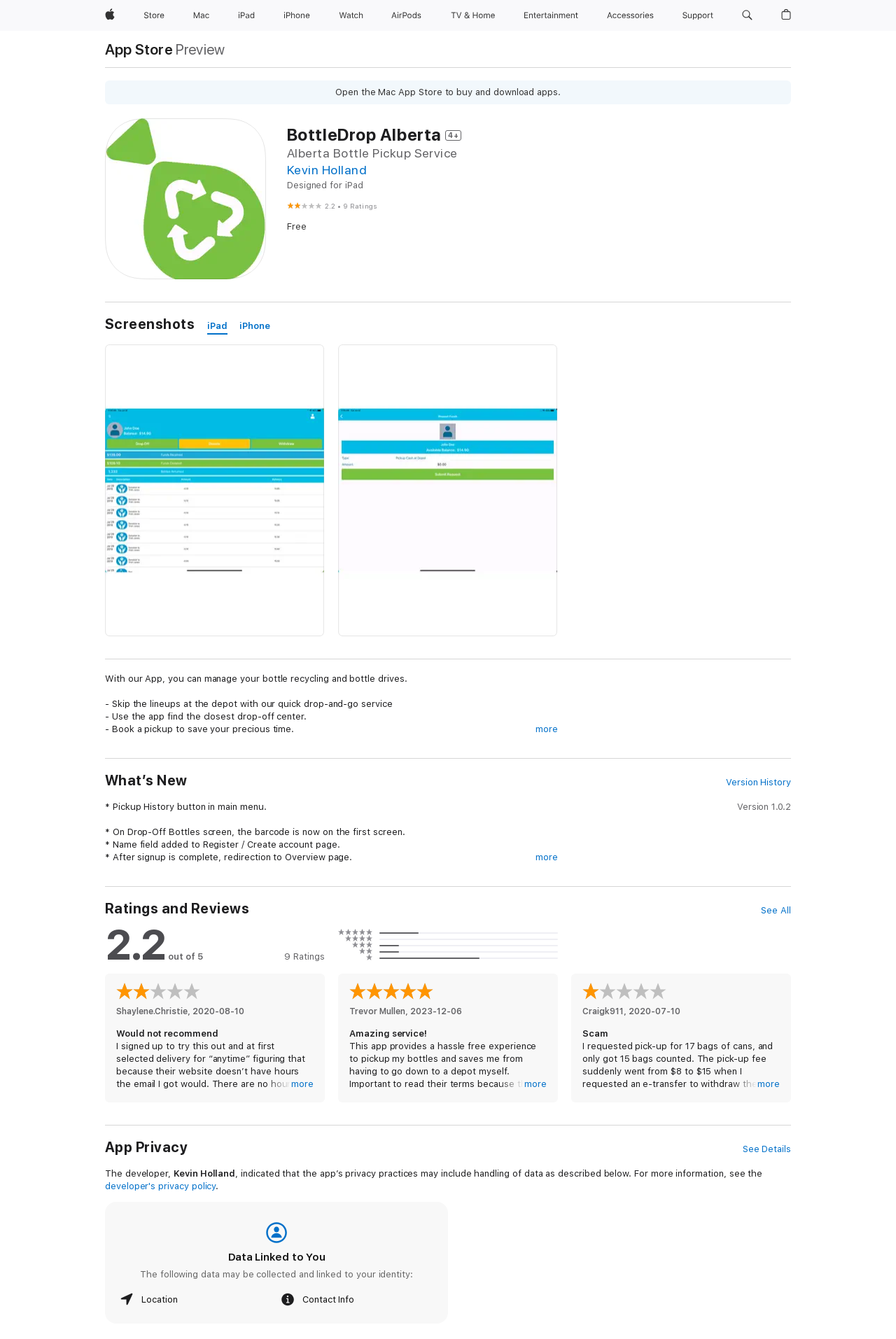Determine the bounding box coordinates for the clickable element required to fulfill the instruction: "Go to Support". Provide the coordinates as four float numbers between 0 and 1, i.e., [left, top, right, bottom].

[0.756, 0.0, 0.802, 0.023]